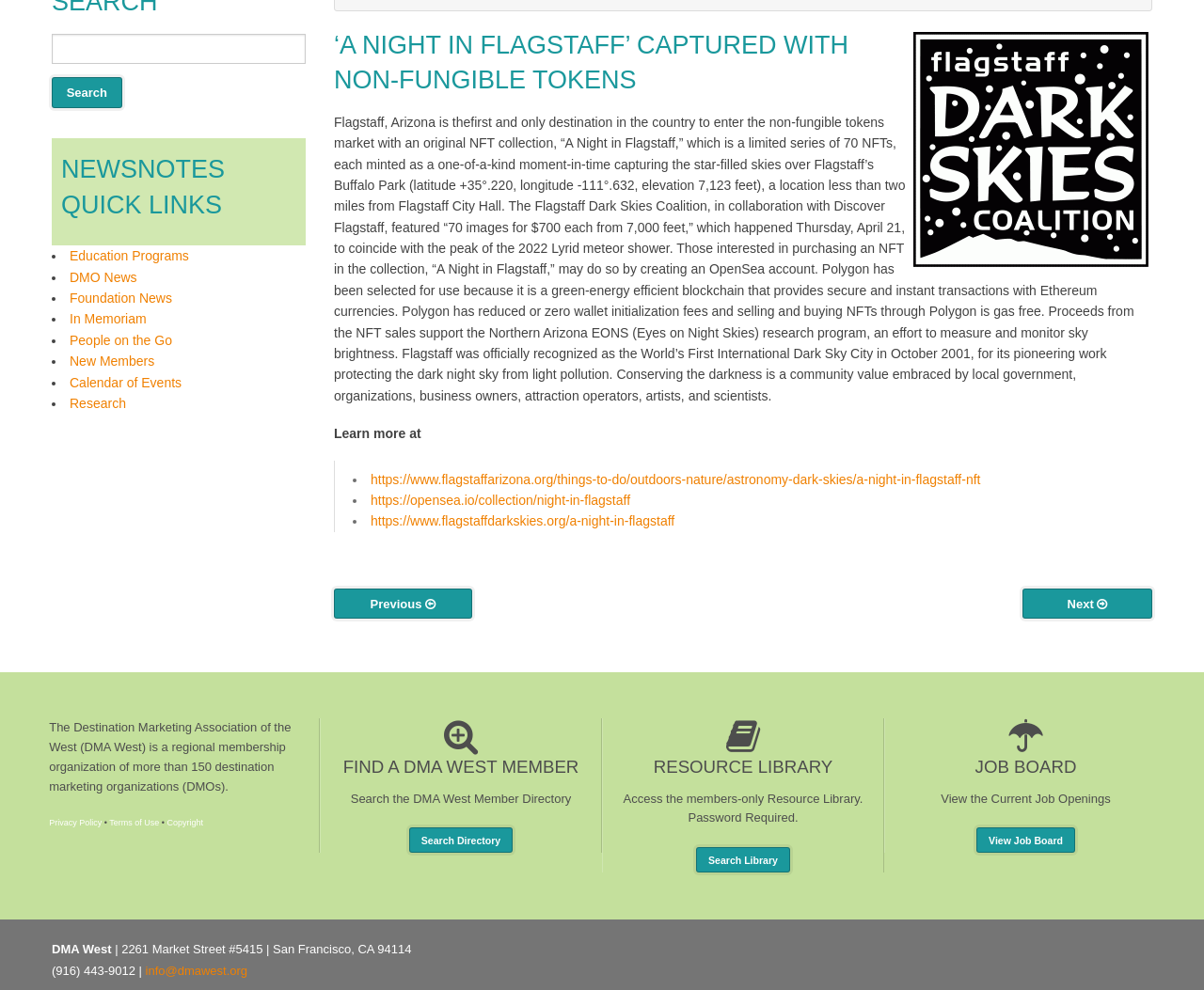Provide the bounding box coordinates of the HTML element this sentence describes: "https://www.flagstaffdarkskies.org/a-night-in-flagstaff". The bounding box coordinates consist of four float numbers between 0 and 1, i.e., [left, top, right, bottom].

[0.308, 0.519, 0.56, 0.534]